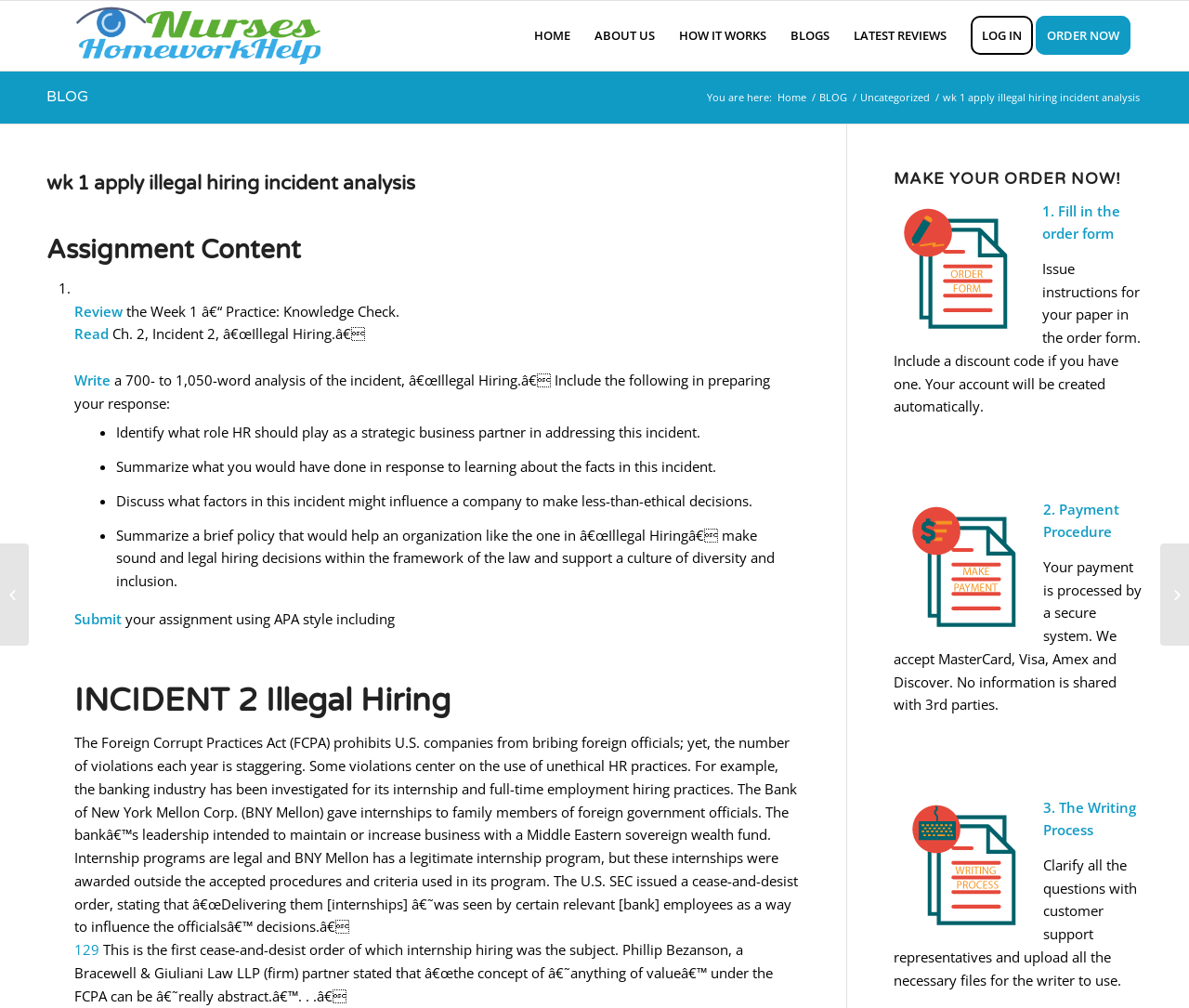Identify the bounding box coordinates of the part that should be clicked to carry out this instruction: "Click on the 'wk 1 apply illegal hiring incident analysis' link".

[0.039, 0.17, 0.349, 0.193]